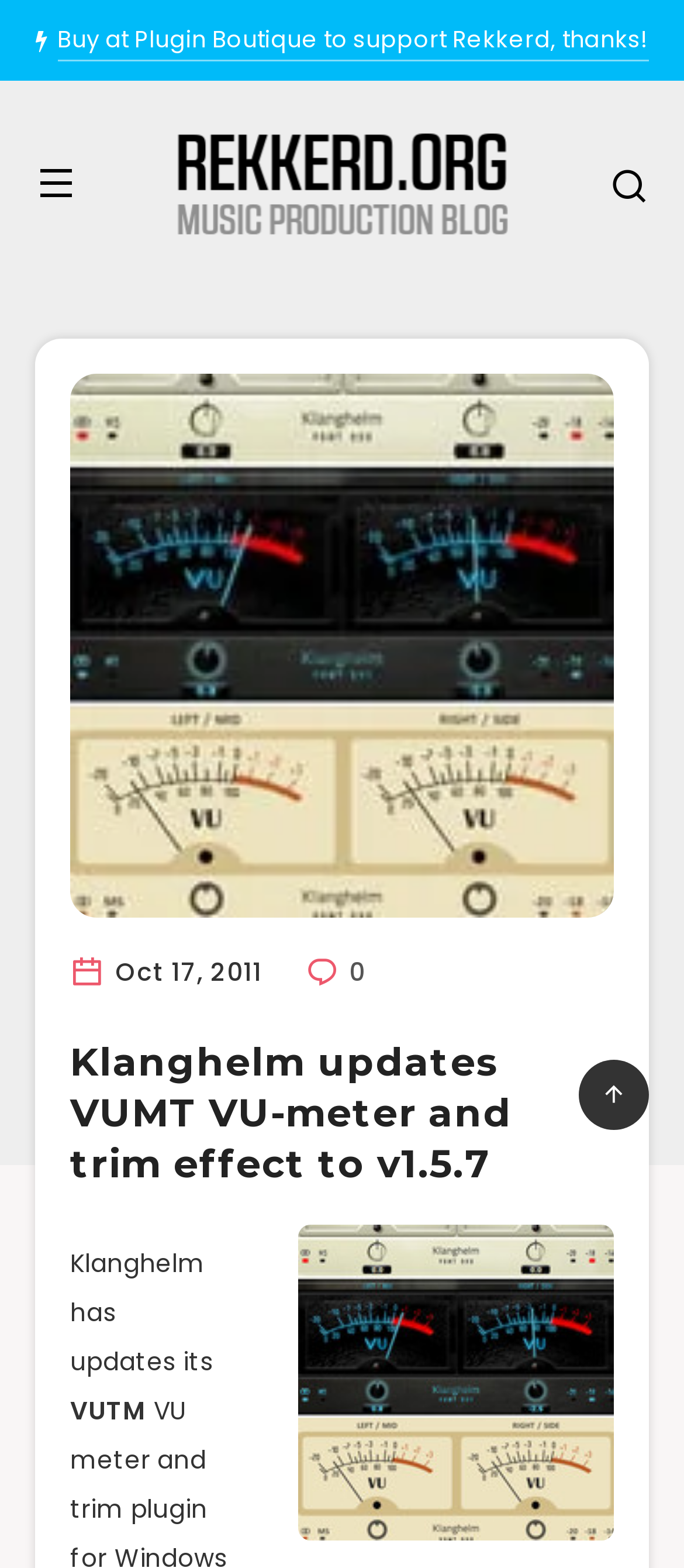What is the name of the plugin updated by Klanghelm?
Look at the image and answer the question with a single word or phrase.

VUMT